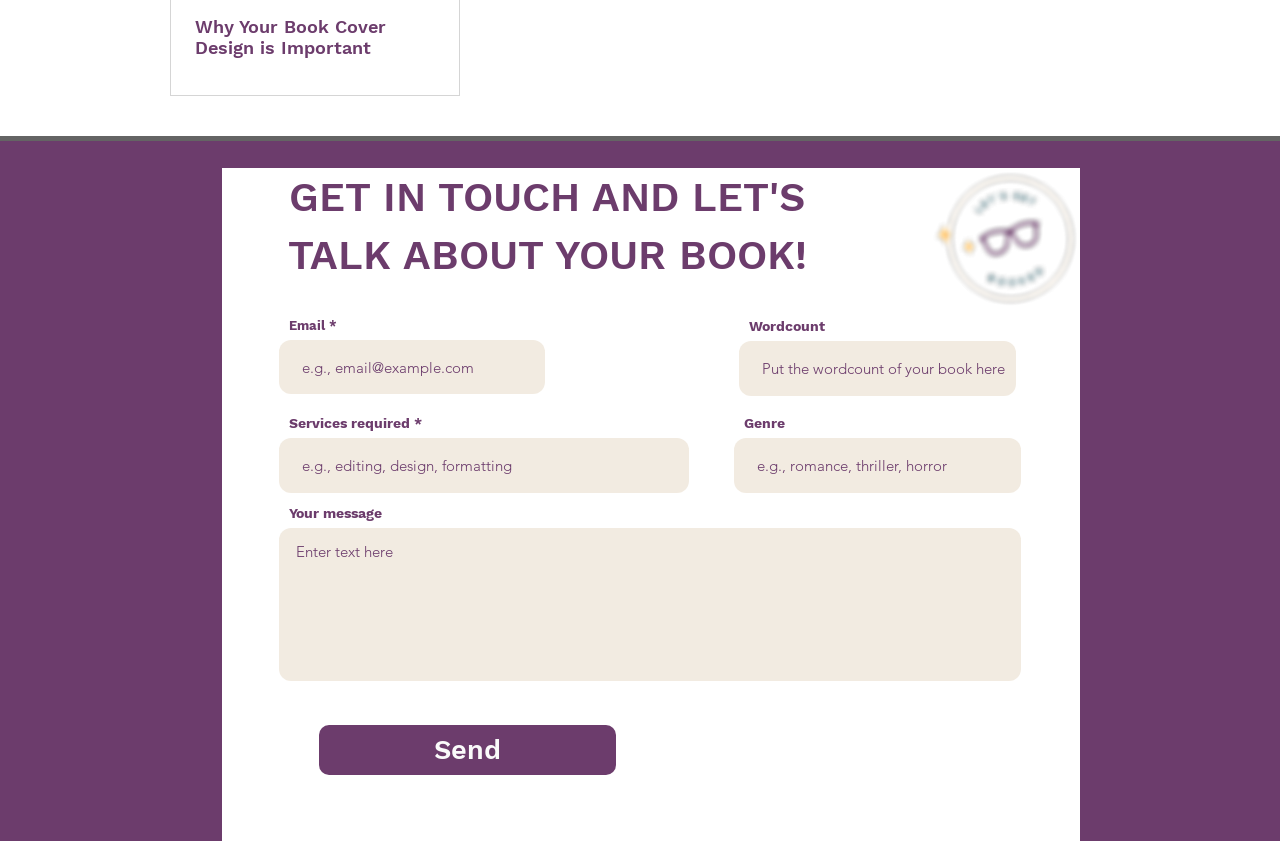Kindly determine the bounding box coordinates for the area that needs to be clicked to execute this instruction: "Type your message".

[0.218, 0.628, 0.798, 0.81]